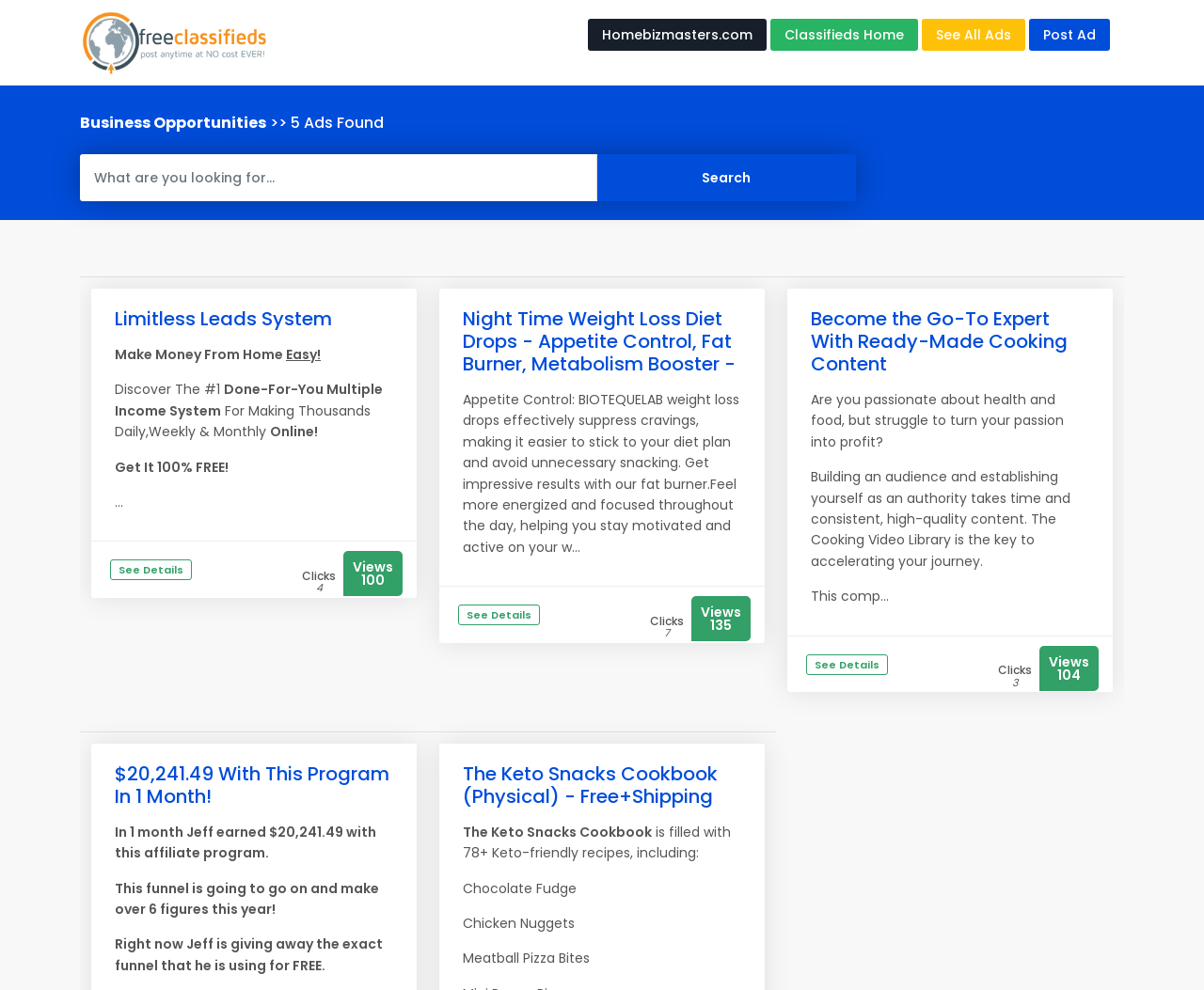Use a single word or phrase to answer the question:
How many ads are currently displayed on the webpage?

3